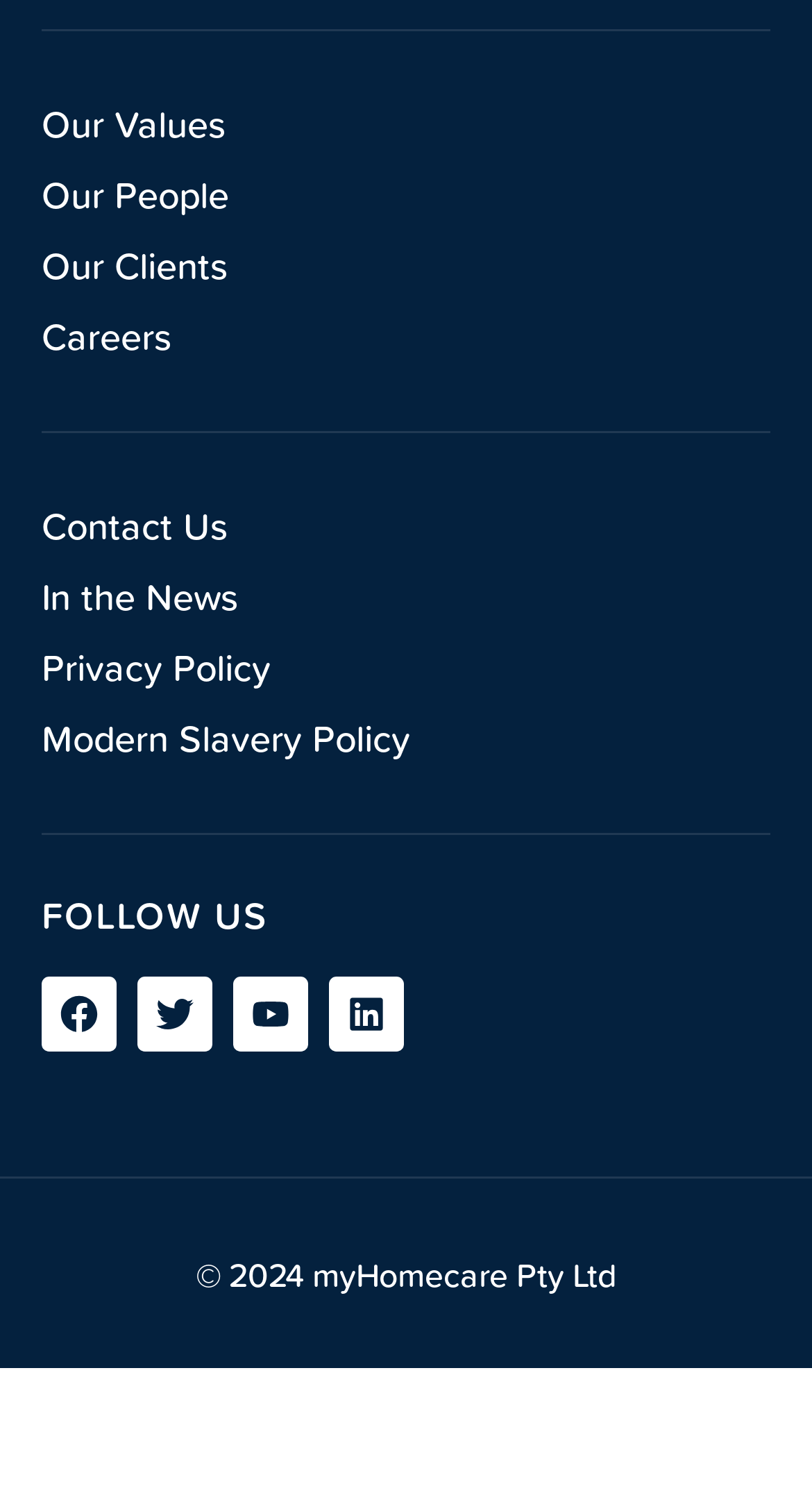Using the provided element description, identify the bounding box coordinates as (top-left x, top-left y, bottom-right x, bottom-right y). Ensure all values are between 0 and 1. Description: Our Values

[0.051, 0.063, 0.949, 0.105]